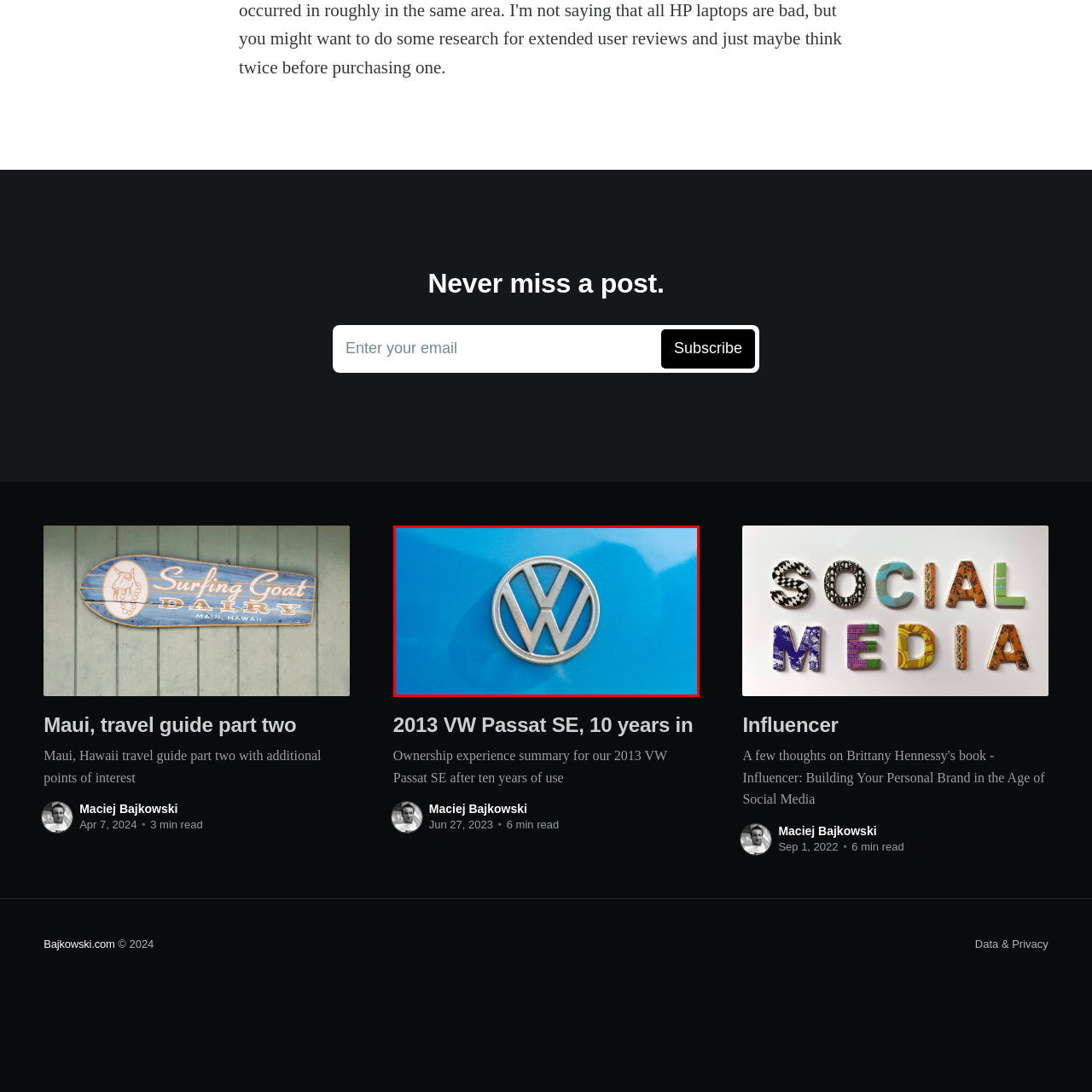What is the color of the background?
Study the image surrounded by the red bounding box and answer the question comprehensively, based on the details you see.

The caption states that the image features the iconic Volkswagen logo centered and clearly visible against a vibrant blue background, which indicates that the background color is vibrant blue.